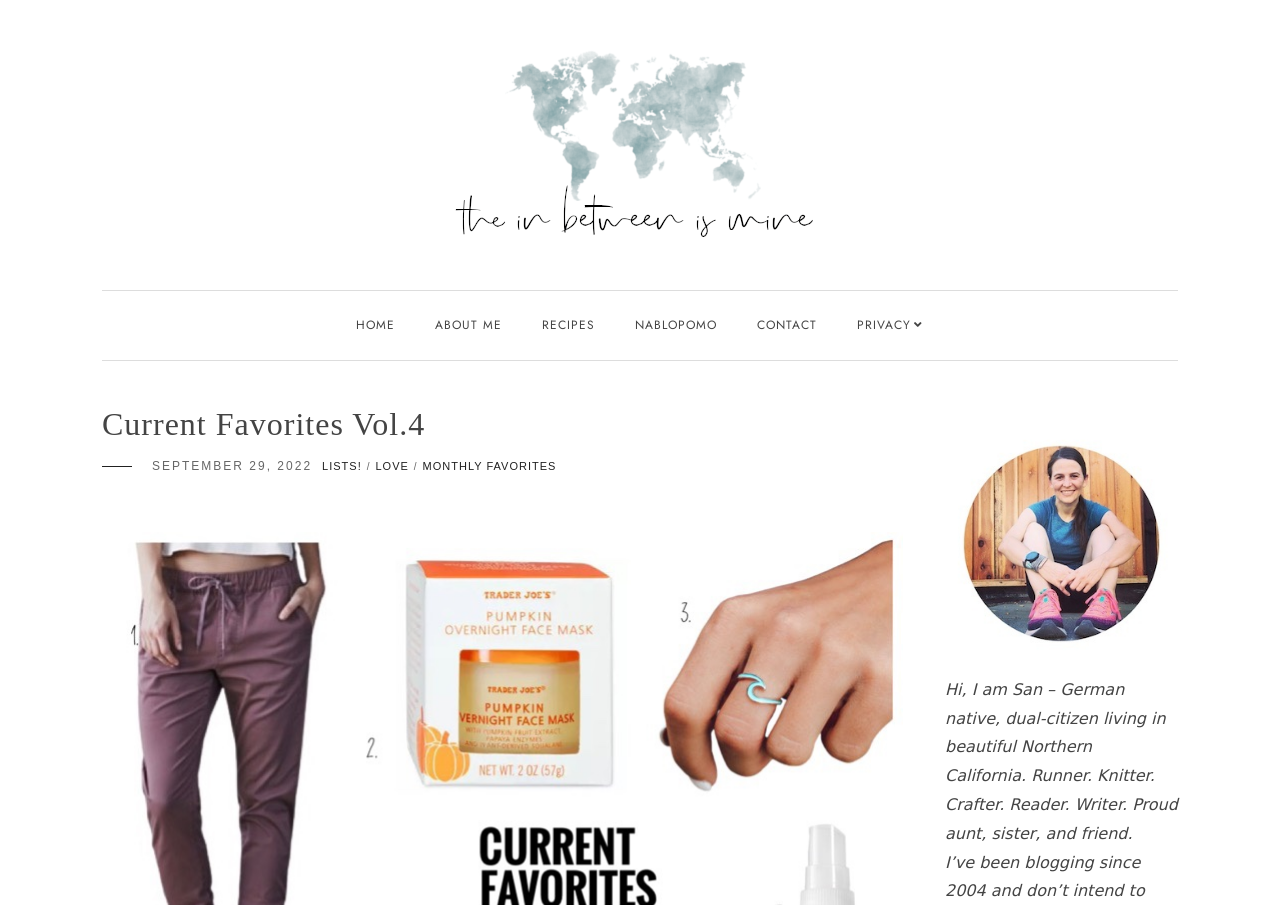Describe all the key features of the webpage in detail.

This webpage appears to be a personal blog, specifically a post about the author's current favorite things. At the top left, there is a logo or icon of the blog "theinbetweenismine" with a link to the homepage. Below this, there is a navigation menu with links to "HOME", "ABOUT ME", "RECIPES", "NABLOPOMO", "CONTACT", and "PRIVACY", arranged horizontally from left to right.

The main content of the page starts with a heading "Current Favorites Vol.4" at the top center. Below this, there is a date "SEPTEMBER 29, 2022" followed by a series of links, including "LISTS!", "LOVE", and "MONTHLY FAVORITES", separated by a slash. These links are positioned in the top center of the page.

On the right side of the page, there is a large image or graphic that takes up about a quarter of the page. Below this image, there is a brief bio of the author, San, which describes her as a German native living in Northern California, with various hobbies and interests.

Overall, the page has a simple and clean layout, with a focus on the author's personal favorites and a brief introduction to herself.